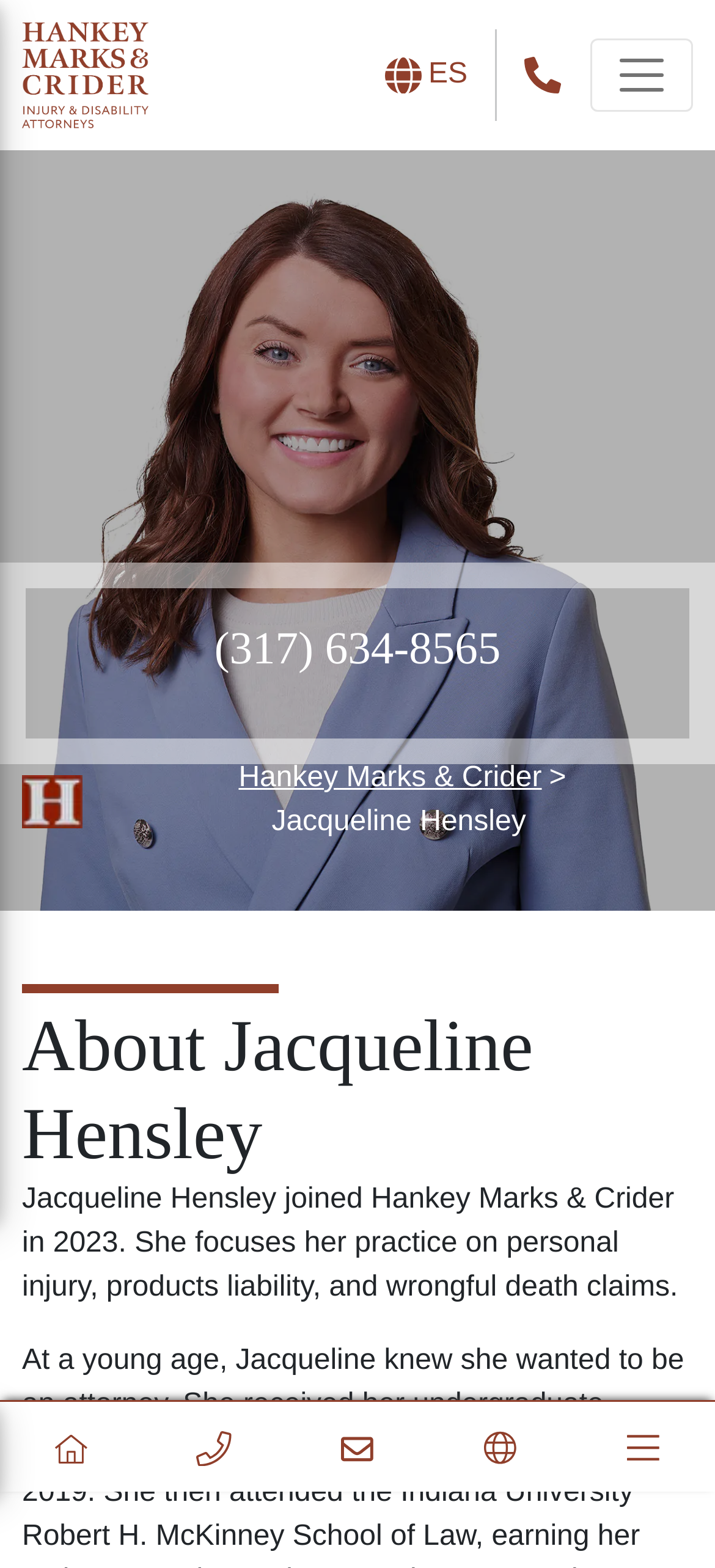Please specify the bounding box coordinates of the clickable section necessary to execute the following command: "Call the phone number".

[0.3, 0.398, 0.7, 0.429]